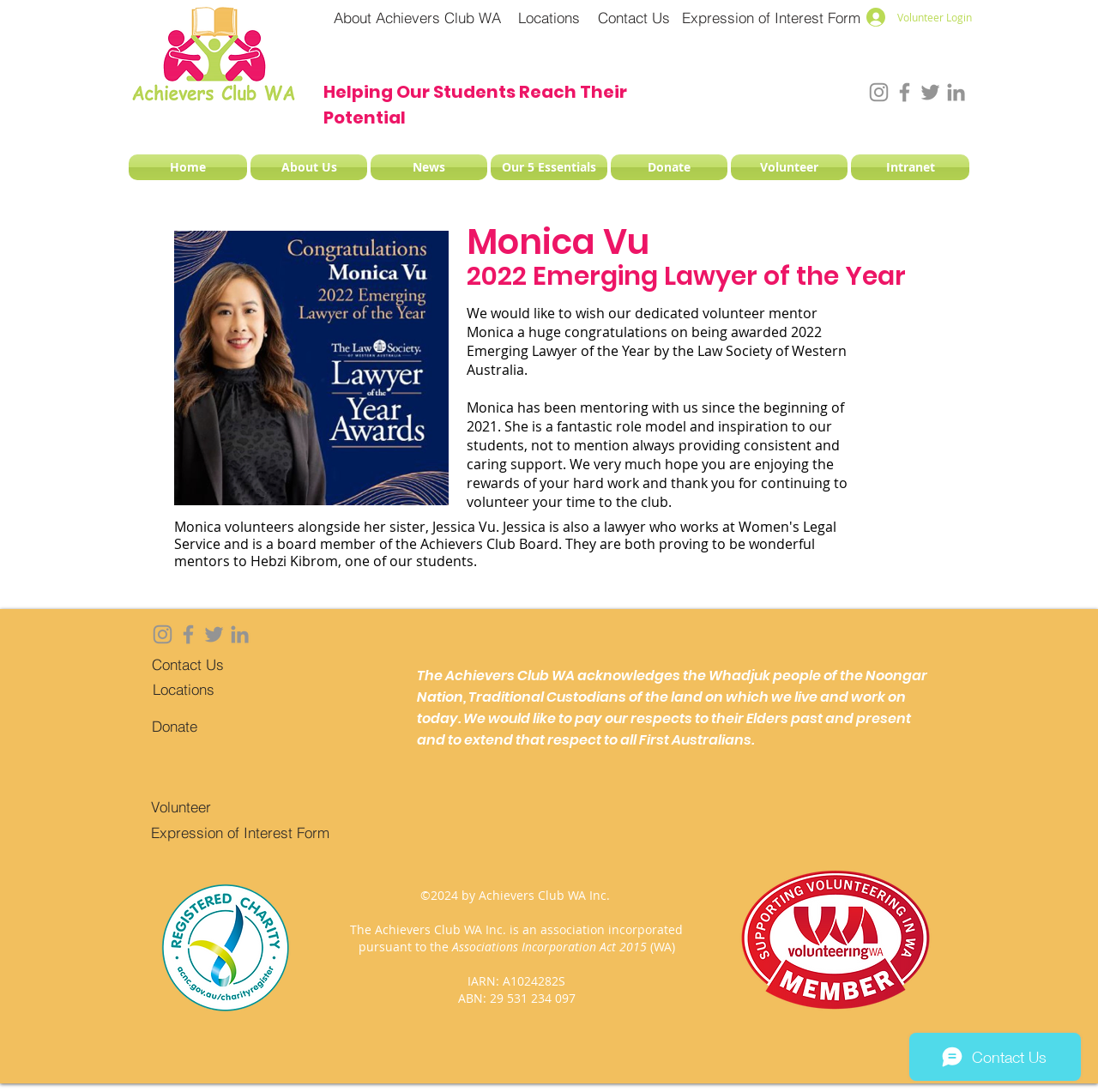What is the name of the award Monica Vu received? Analyze the screenshot and reply with just one word or a short phrase.

Emerging Lawyer of the Year